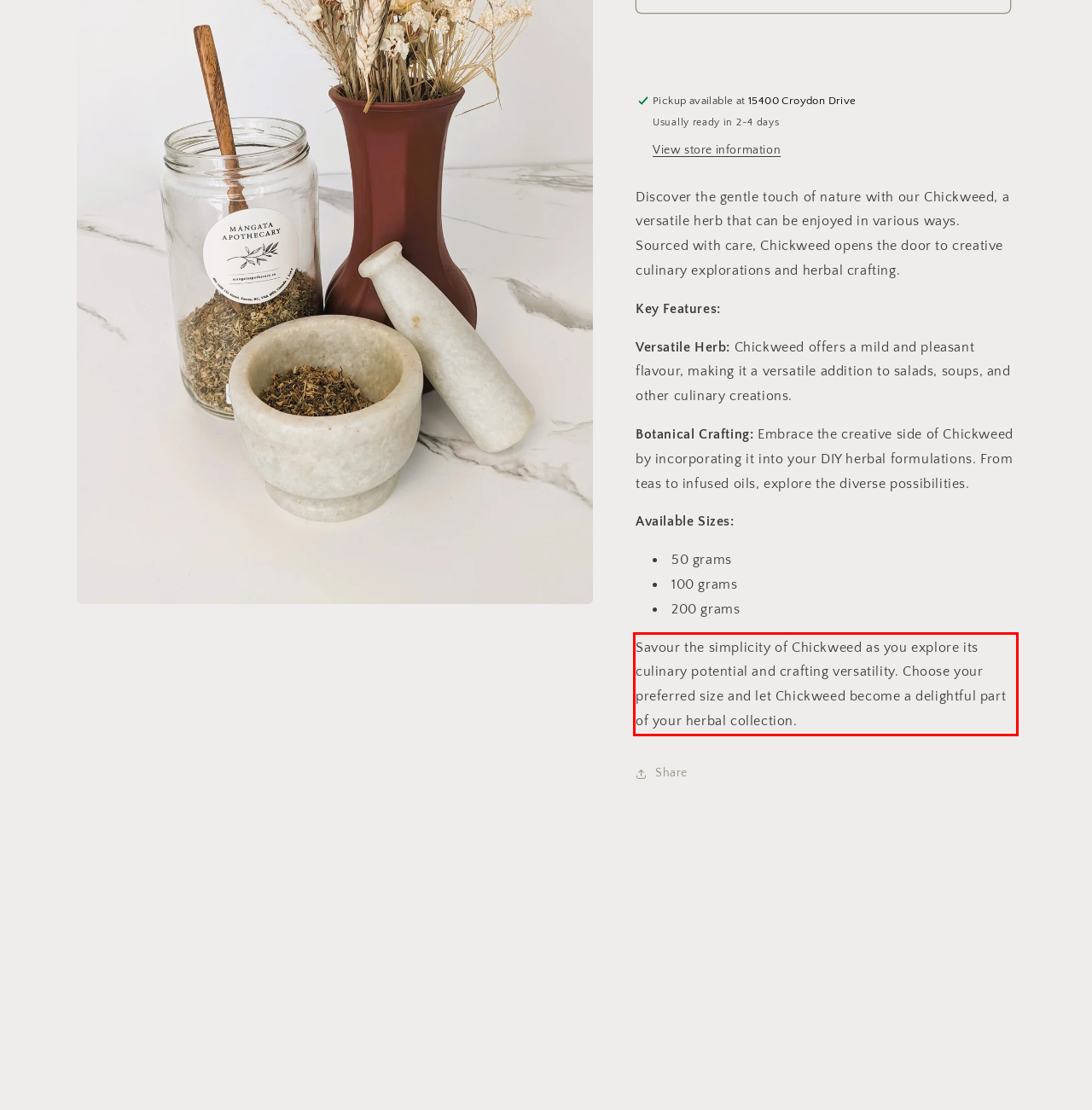Please extract the text content from the UI element enclosed by the red rectangle in the screenshot.

Savour the simplicity of Chickweed as you explore its culinary potential and crafting versatility. Choose your preferred size and let Chickweed become a delightful part of your herbal collection.